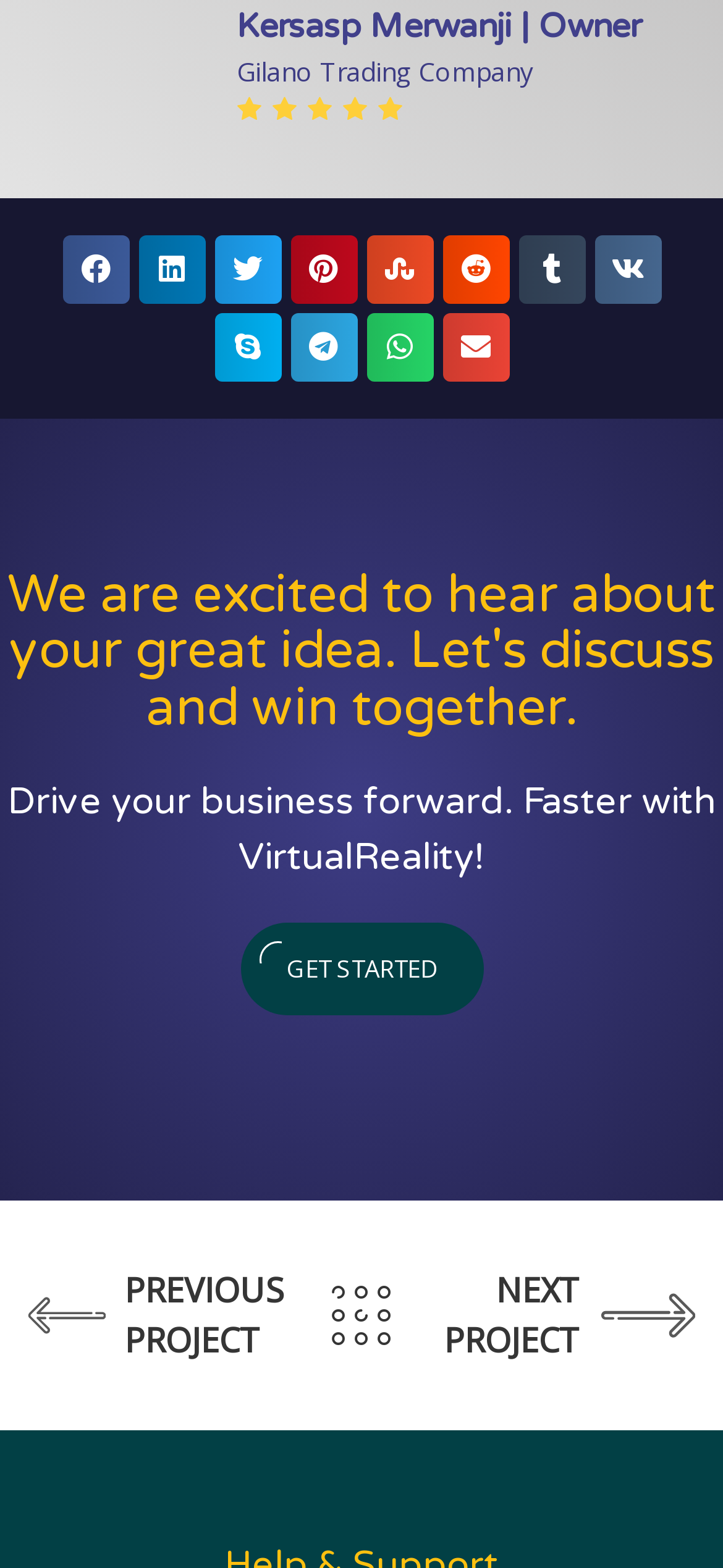Please pinpoint the bounding box coordinates for the region I should click to adhere to this instruction: "View previous project".

[0.038, 0.801, 0.454, 0.877]